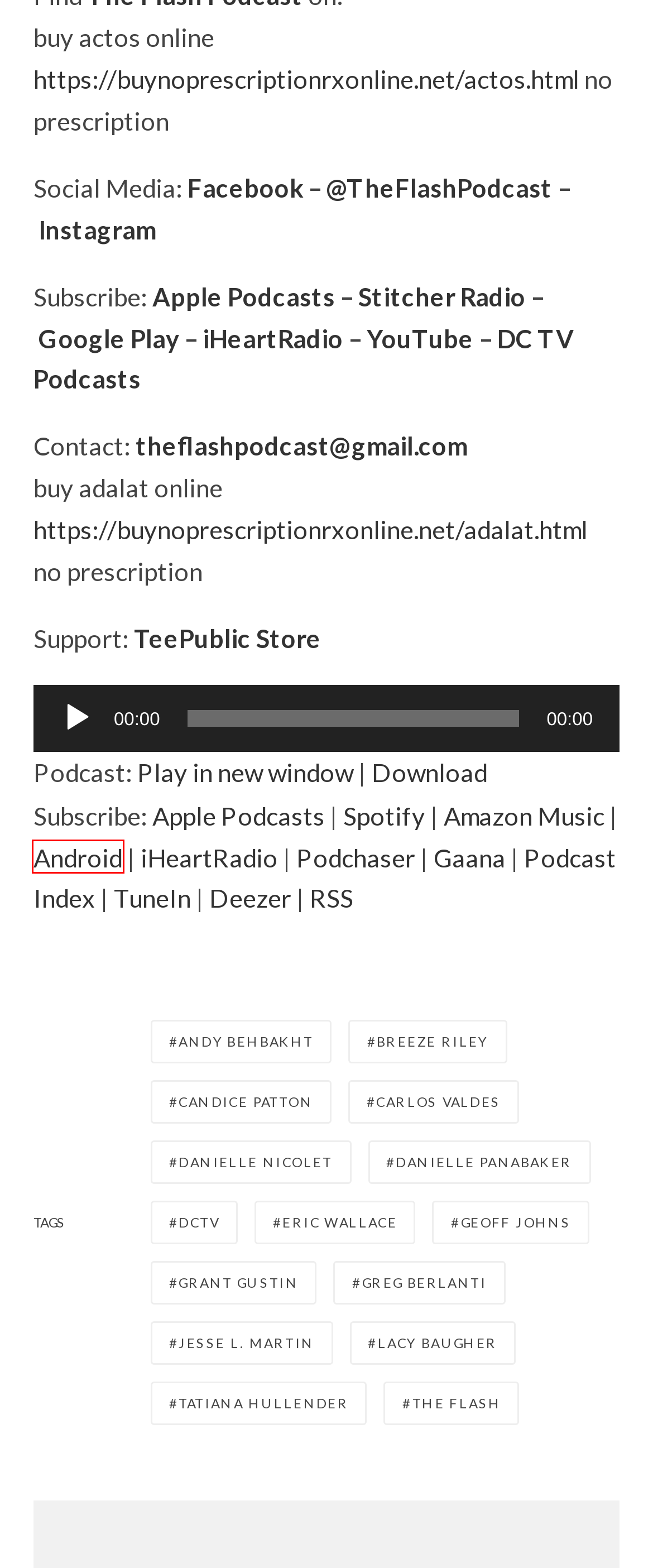After examining the screenshot of a webpage with a red bounding box, choose the most accurate webpage description that corresponds to the new page after clicking the element inside the red box. Here are the candidates:
A. Grant Gustin Archives - The Flash Podcast
B. DCTV Archives - The Flash Podcast
C. Subscribe on Android to The Flash Podcast
D. Danielle Panabaker Archives - The Flash Podcast
E. Buy Adalat Online
F. The Flash Archives - The Flash Podcast
G. Geoff Johns Archives - The Flash Podcast
H. Breeze Riley Archives - The Flash Podcast

C